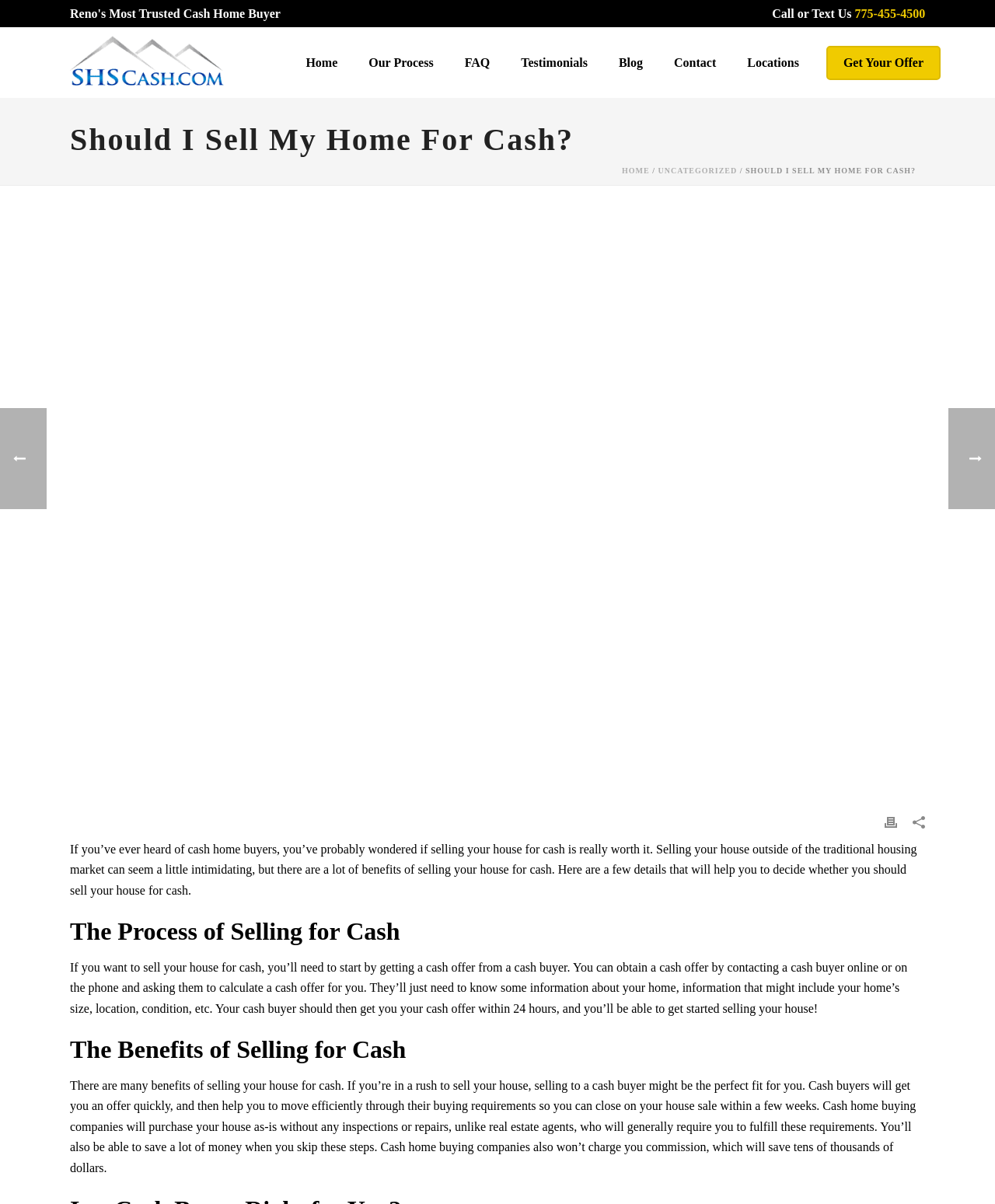Explain the webpage's layout and main content in detail.

The webpage is about Sierra Housing Solutions, a company that buys houses for cash. At the top right corner, there is a call-to-action section with a "Call or Text Us" label and a phone number "775-455-4500". Below this section, there is a navigation menu with links to different pages, including "Home", "Our Process", "FAQ", "Testimonials", "Blog", "Contact", and "Locations". 

On the left side, there is a large image with the text "We Buy Houses in Northern Nevada". Next to it, there is a heading "Should I Sell My Home For Cash?" in a prominent font size. 

Below the heading, there is a breadcrumb navigation section with links to "HOME" and "UNCATEGORIZED" categories. The main content of the page starts with a brief introduction to selling houses for cash, explaining that it can be intimidating but has many benefits. 

The page is divided into sections, with headings "The Process of Selling for Cash" and "The Benefits of Selling for Cash". The first section explains how to get a cash offer from a cash buyer, while the second section lists the advantages of selling to a cash buyer, including quick sale, no inspections or repairs, and no commission fees. 

Throughout the page, there are several images, including a logo, icons, and a print button at the bottom right corner.